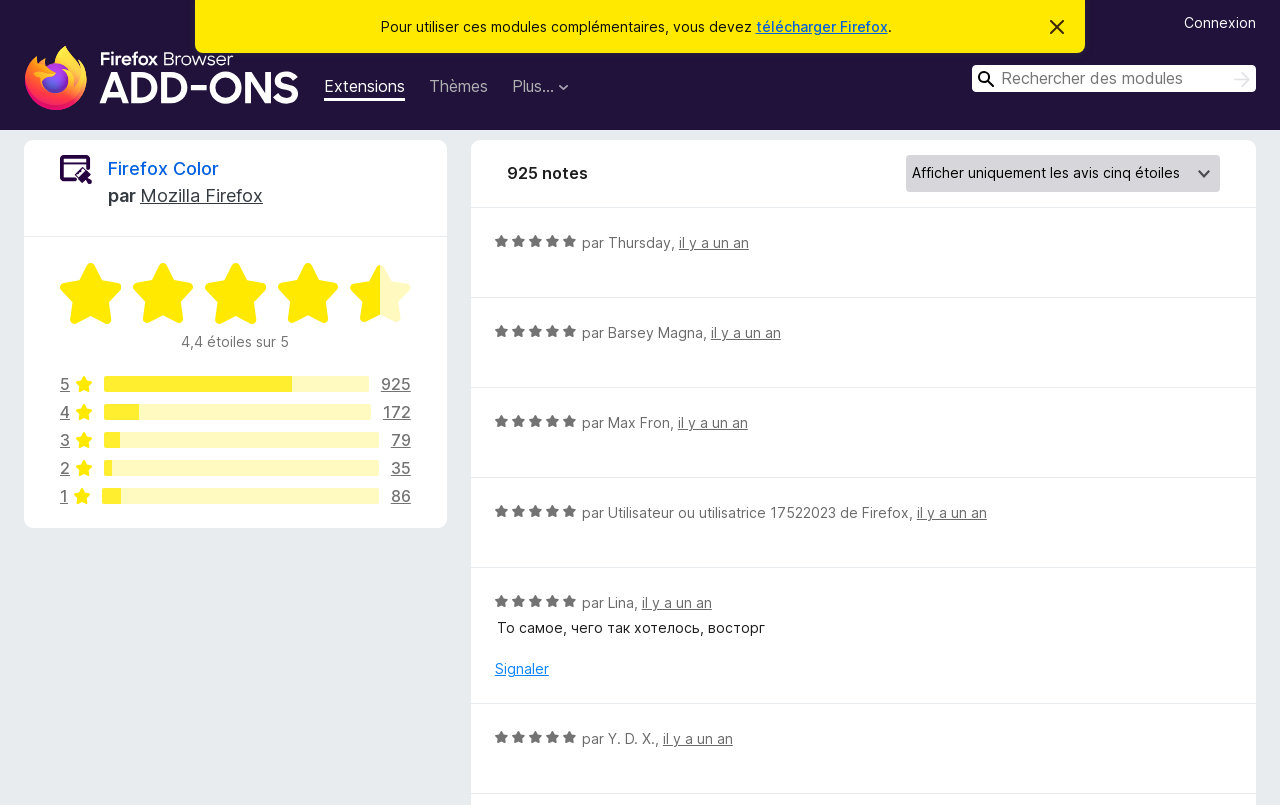Locate and extract the text of the main heading on the webpage.

Critiques pour Firefox Color